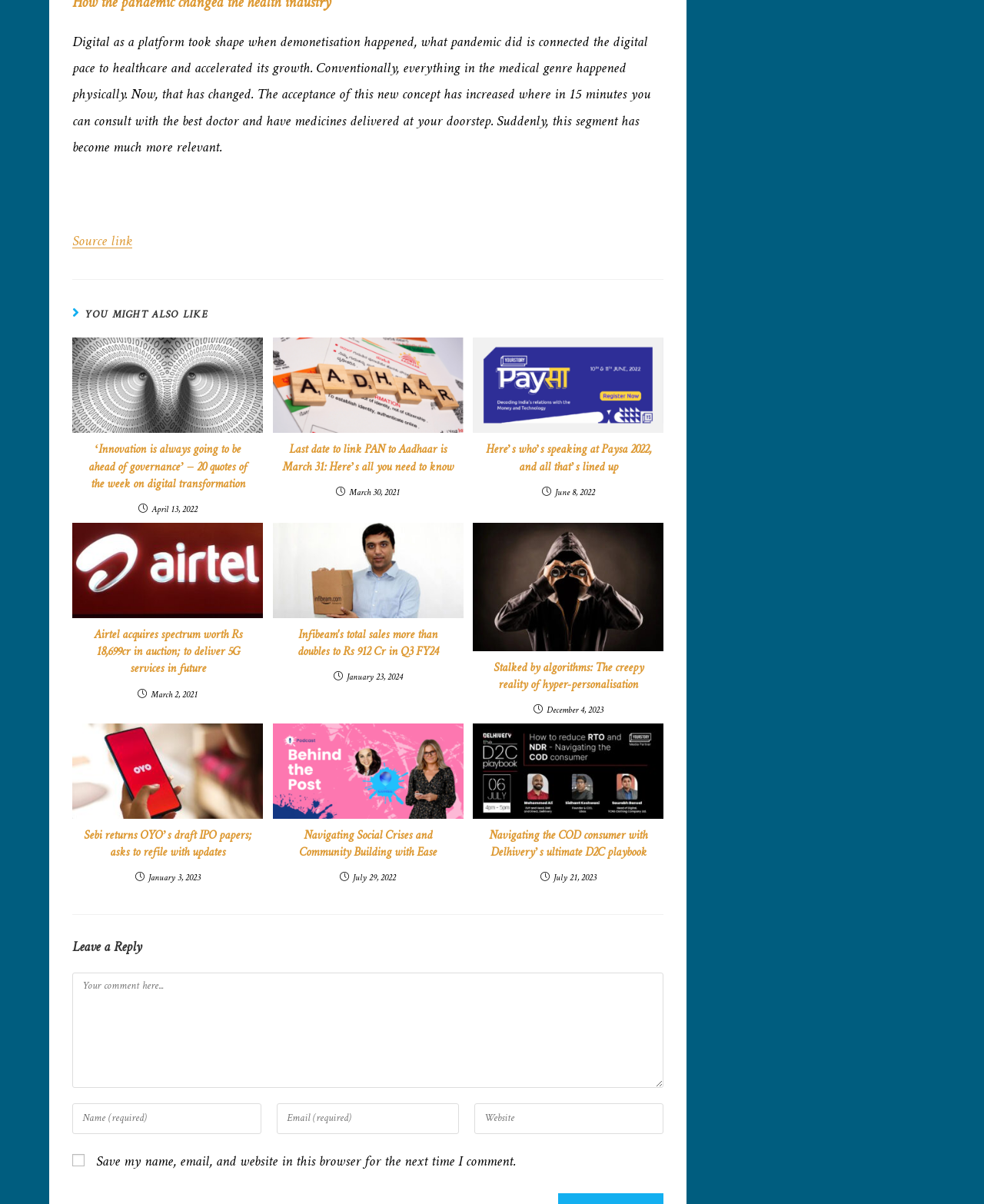Answer with a single word or phrase: 
What is the topic of the article with the heading 'Stalked by algorithms: The creepy reality of hyper-personalisation'?

Hyper-personalisation